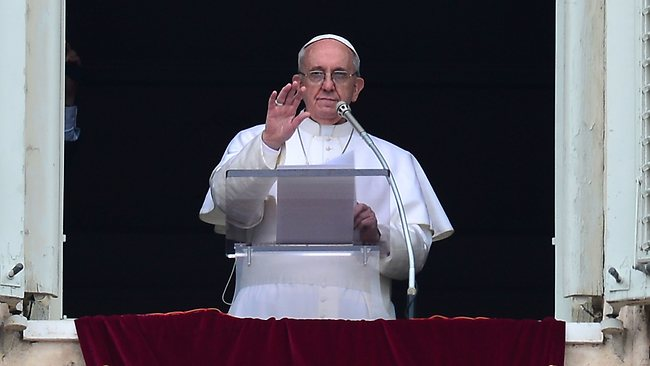What is the Pope wearing on his head?
Please answer the question with as much detail as possible using the screenshot.

The Pope is wearing a zucchetto on his head because the caption describes his attire as 'distinctive white papal attire, including a zucchetto', which is a traditional hat worn by Catholic clergy.